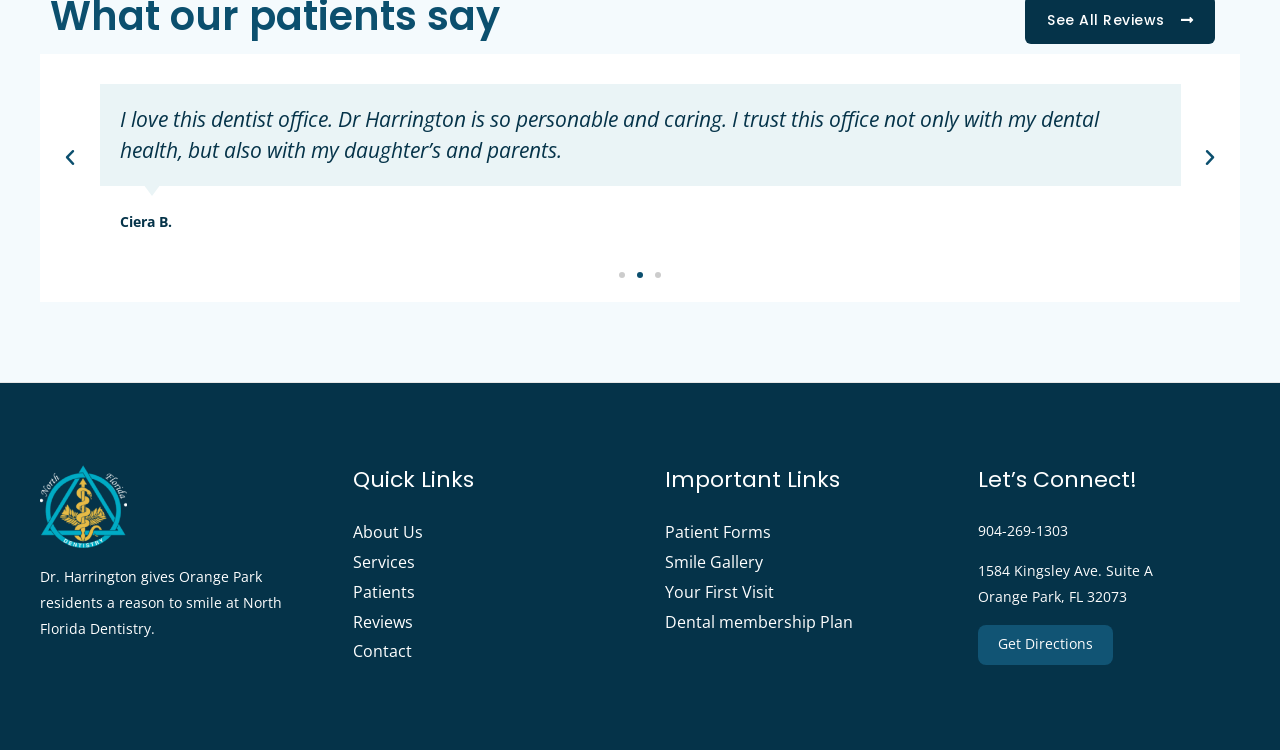Given the webpage screenshot and the description, determine the bounding box coordinates (top-left x, top-left y, bottom-right x, bottom-right y) that define the location of the UI element matching this description: Contact

[0.275, 0.854, 0.321, 0.883]